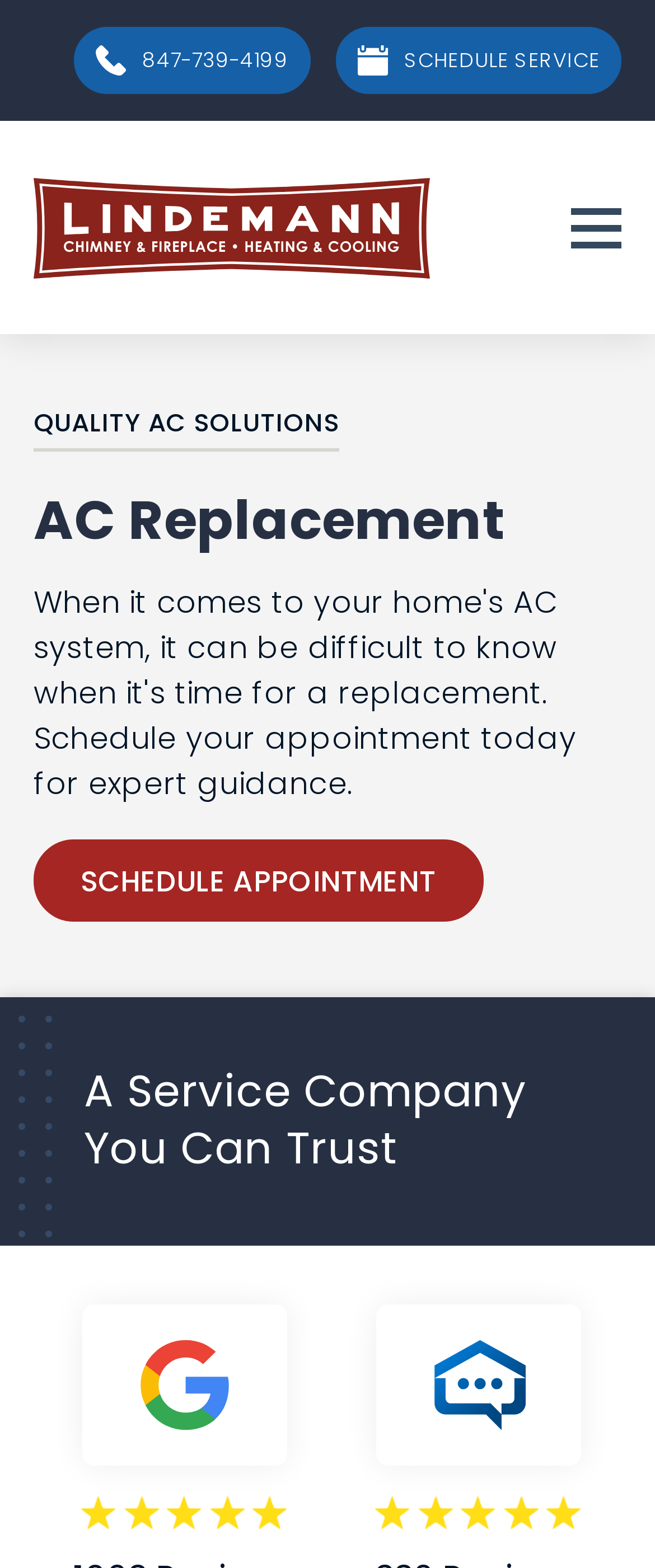What is the rating shown below the Google Logo?
Give a single word or phrase answer based on the content of the image.

5 stars